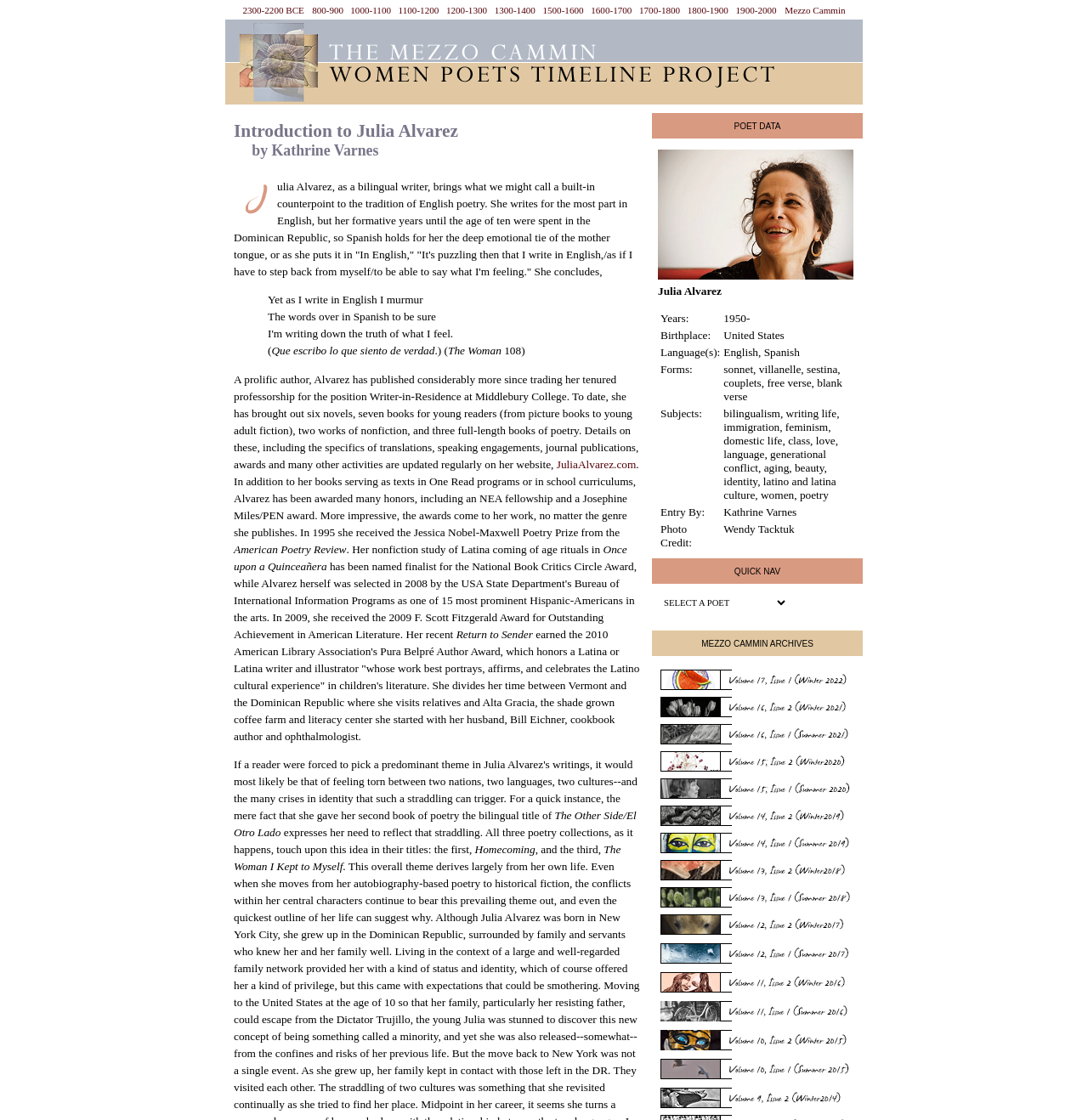Generate a comprehensive description of the contents of the webpage.

The webpage is dedicated to Julia Alvarez, a bilingual writer and poet. At the top, there is a small image, followed by a table with a timeline of centuries, from 2300-2200 BCE to 1900-2000, with each century range serving as a link. Below this table, there is a section with a brief description of Julia Alvarez's background, including her bilingual upbringing and her writing style.

The main content of the webpage is divided into two columns. The left column features a series of images, while the right column contains a lengthy biographical text about Julia Alvarez. The text describes her writing career, including her published works, awards, and honors. It also mentions her position as Writer-in-Residence at Middlebury College and her literacy center in the Dominican Republic.

The biographical text is interspersed with quotes from Julia Alvarez's poetry, presented in a blockquote format. The text also includes links to her website and mentions specific awards and honors she has received, such as the NEA fellowship and the Josephine Miles/PEN award.

At the bottom of the page, there is a table with the title "POET DATA", which appears to be a summary of Julia Alvarez's poetic works, including her three poetry collections: "Homecoming", "The Other Side/El Otro Lado", and "The Woman I Kept to Myself".